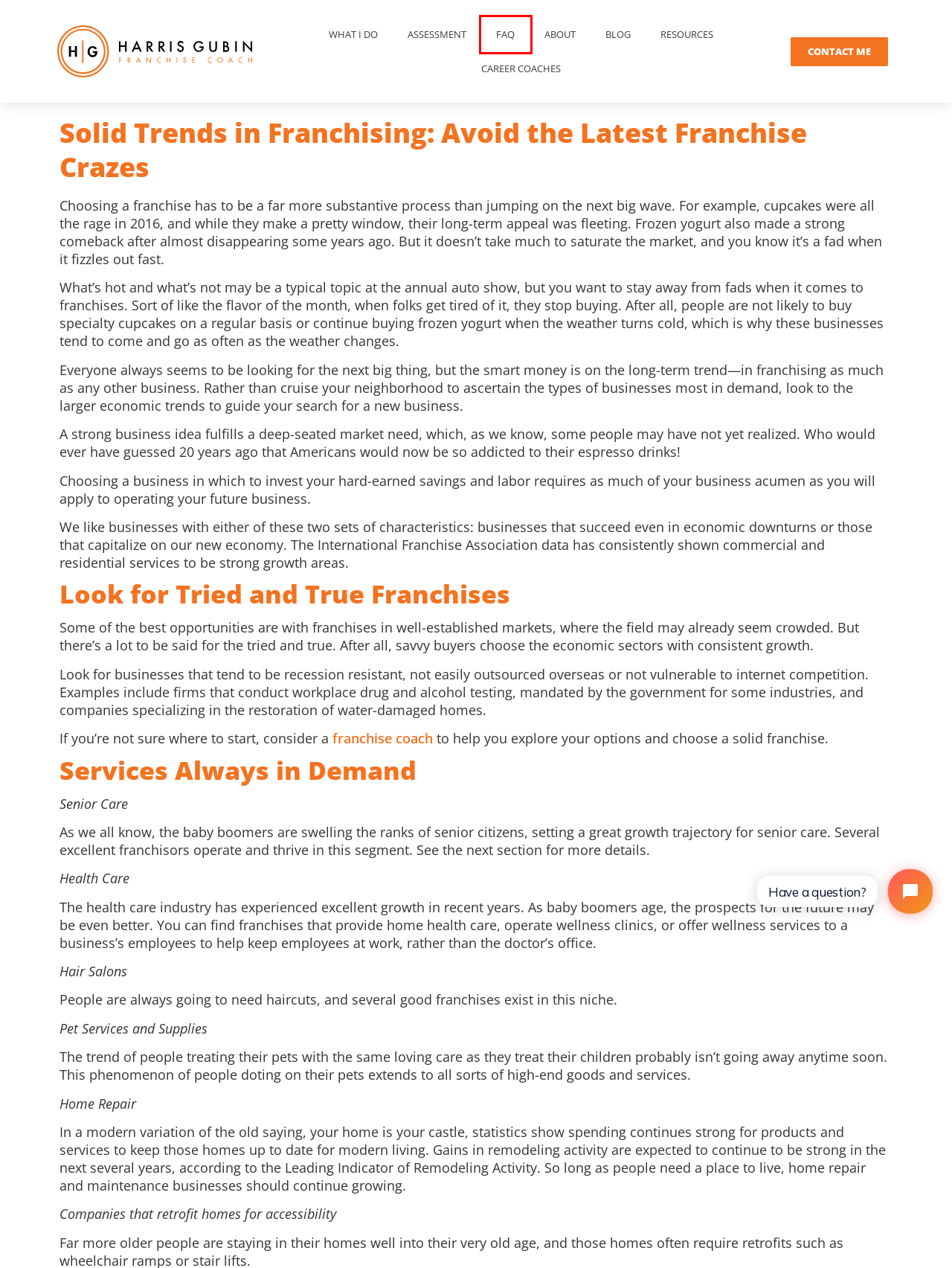Analyze the screenshot of a webpage with a red bounding box and select the webpage description that most accurately describes the new page resulting from clicking the element inside the red box. Here are the candidates:
A. About Me - Franchise Coach Harris Gubin
B. Blog - Franchise Coach Harris Gubin
C. Contact Me - Franchise Coach Harris Gubin
D. Franchise Assessment - Harris Gubin
E. Resources - Franchise Coach Harris Gubin
F. Franchising FAQ - Franchise Coach Harris Gubin
G. Franchise Coach & Consultant - Harris Gubin
H. What I Do - Coach Harris Gubin

F